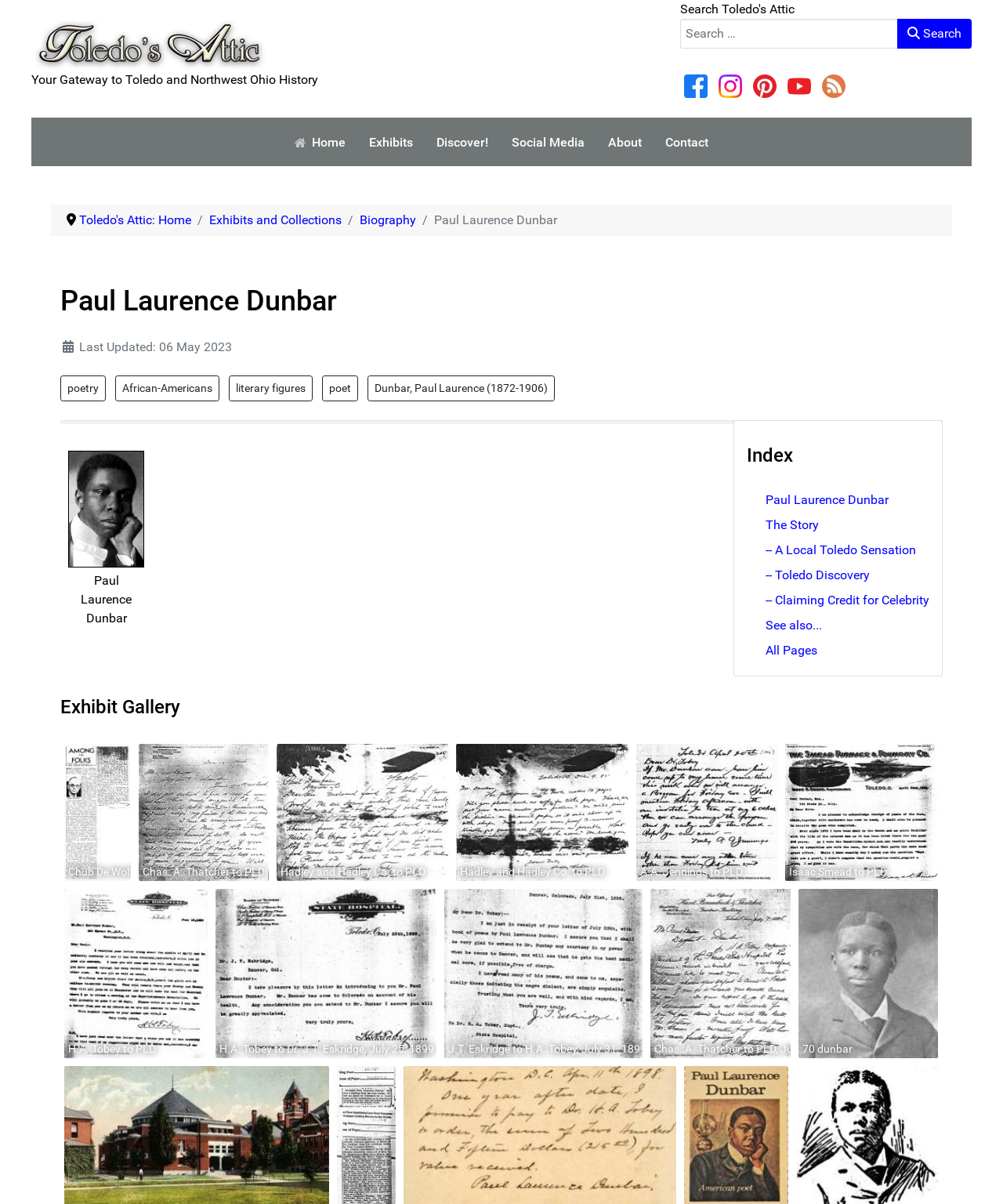Provide a one-word or brief phrase answer to the question:
What is the last updated date of the webpage?

06 May 2023